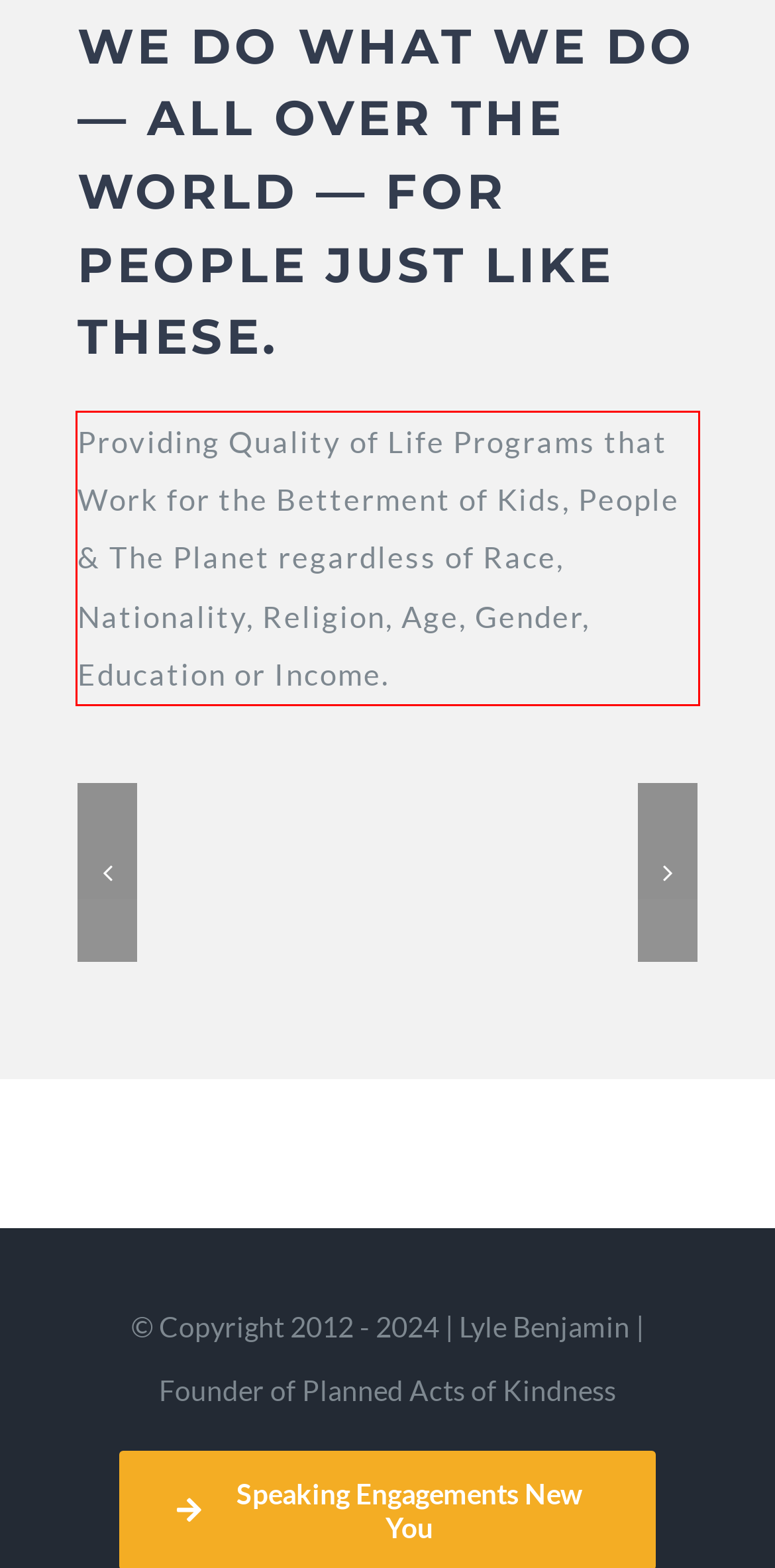You have a screenshot of a webpage, and there is a red bounding box around a UI element. Utilize OCR to extract the text within this red bounding box.

Providing Quality of Life Programs that Work for the Betterment of Kids, People & The Planet regardless of Race, Nationality, Religion, Age, Gender, Education or Income.